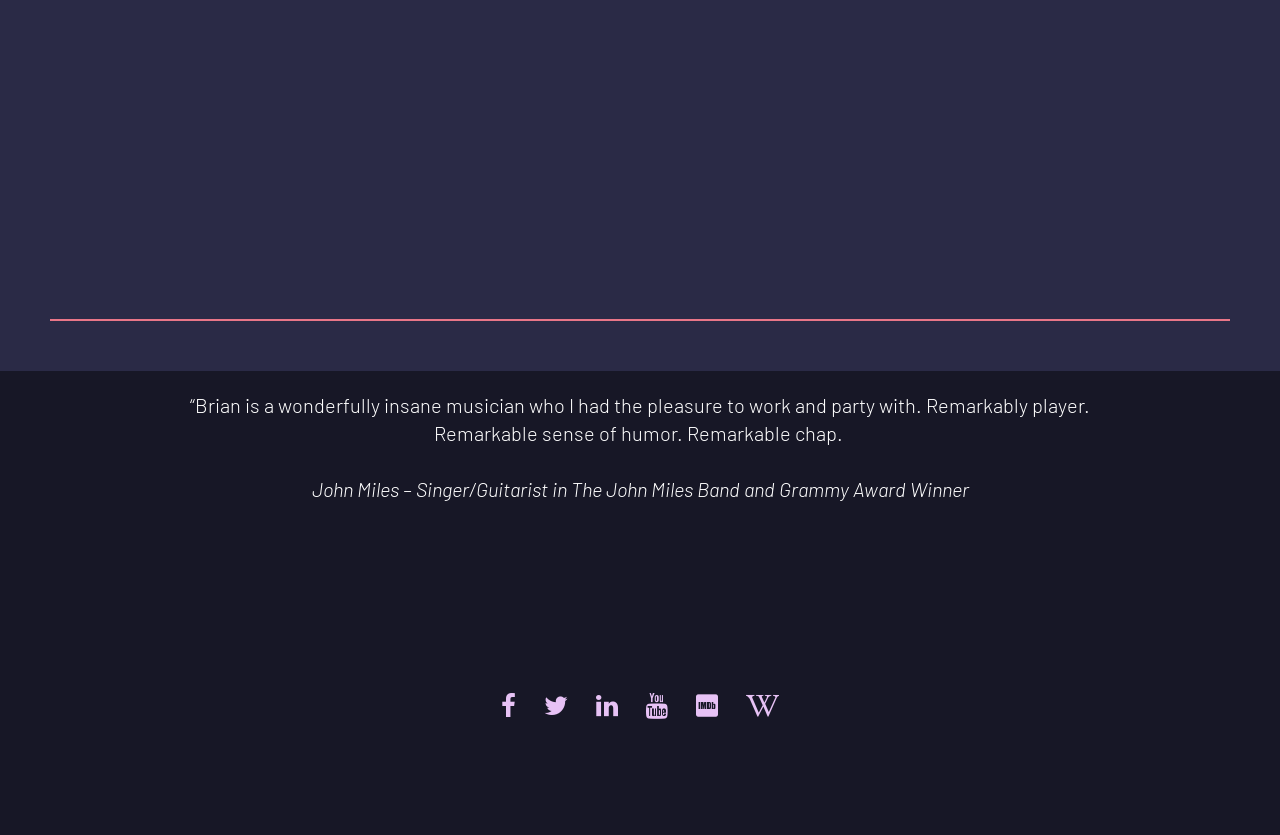Identify the bounding box coordinates for the UI element that matches this description: "".

[0.583, 0.829, 0.609, 0.861]